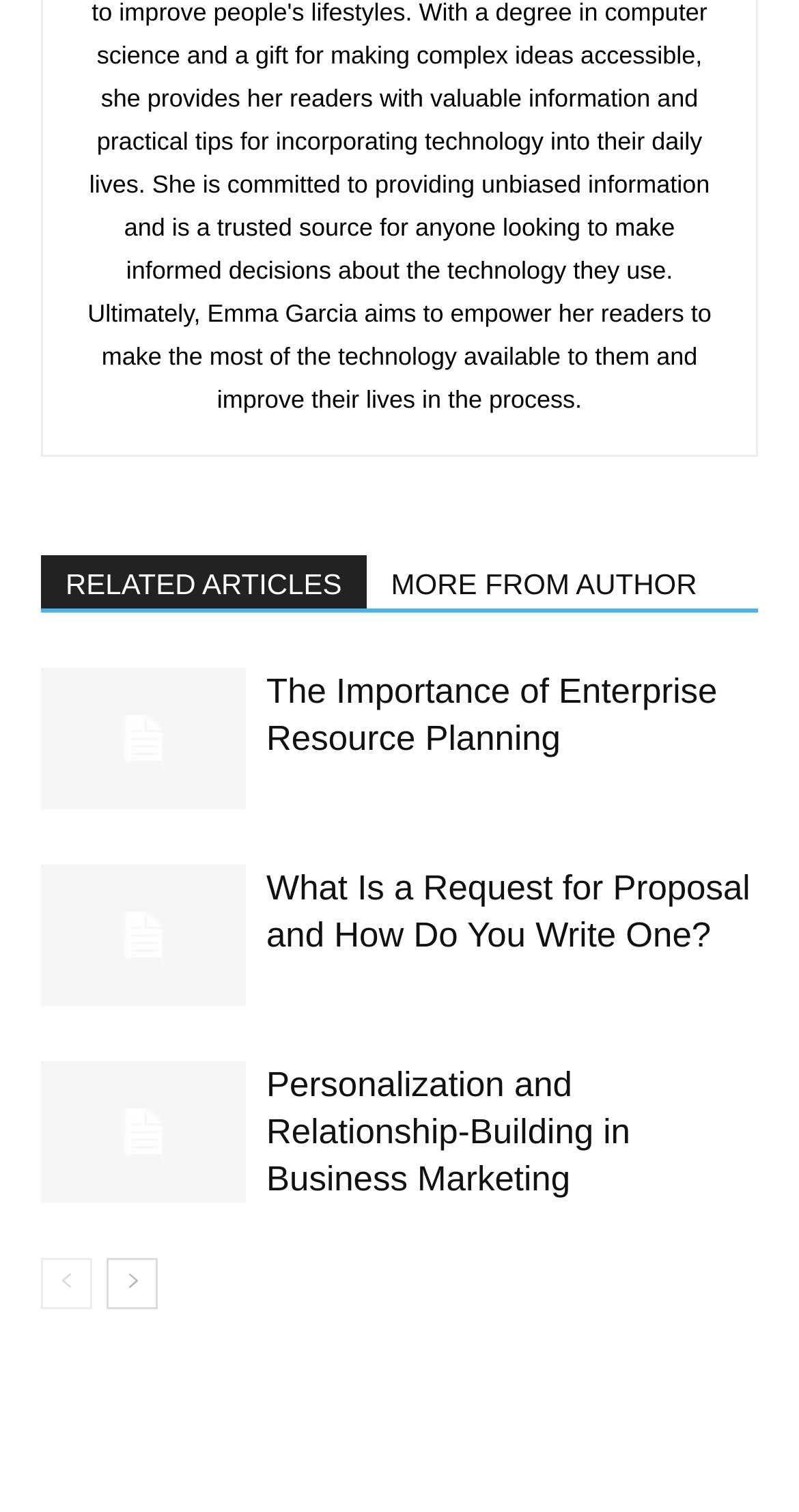Locate the bounding box coordinates of the element's region that should be clicked to carry out the following instruction: "explore personalization and relationship-building in business marketing". The coordinates need to be four float numbers between 0 and 1, i.e., [left, top, right, bottom].

[0.051, 0.702, 0.308, 0.795]